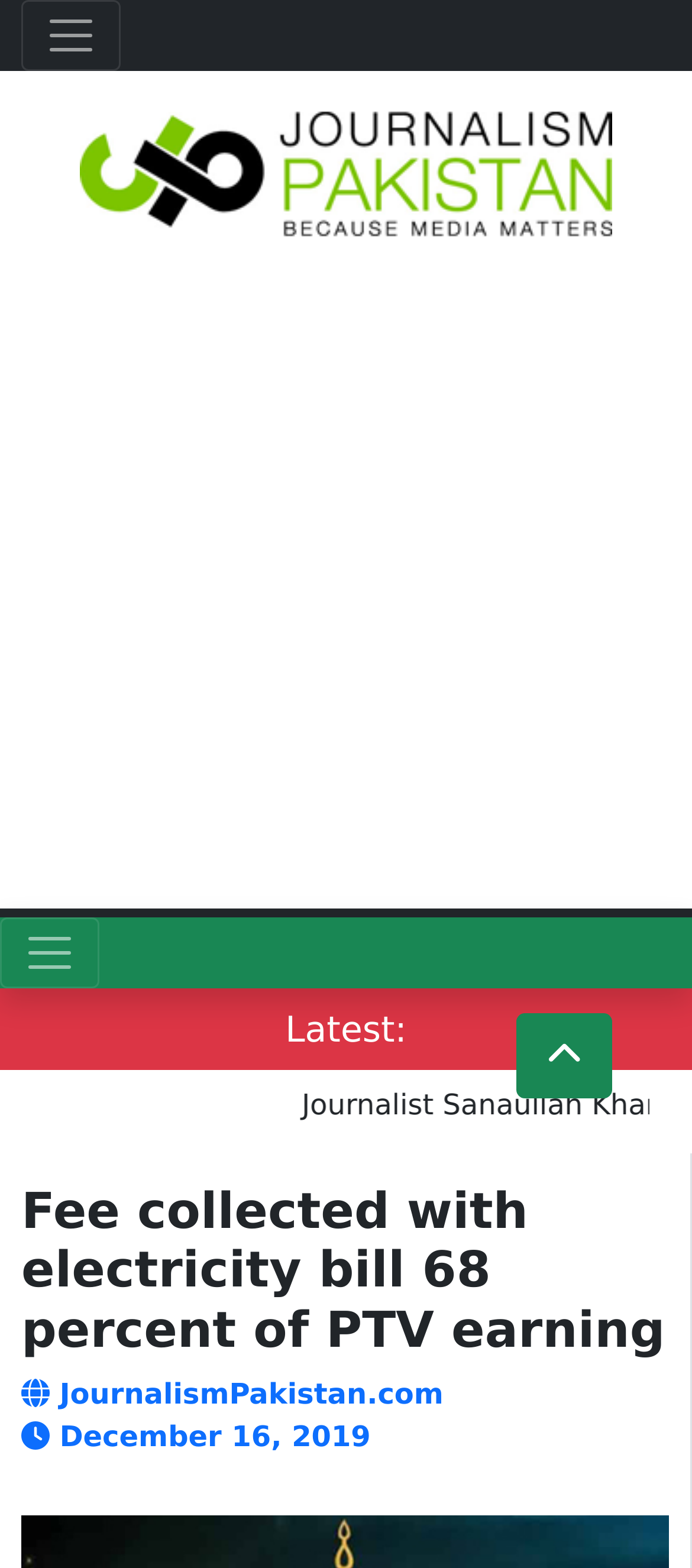Predict the bounding box of the UI element that fits this description: "aria-label="Advertisement" name="aswift_1" title="Advertisement"".

[0.0, 0.177, 1.0, 0.544]